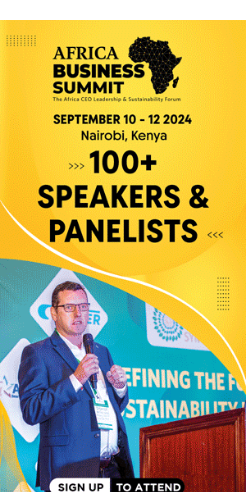Please provide a brief answer to the following inquiry using a single word or phrase:
Where will the event take place?

Nairobi, Kenya